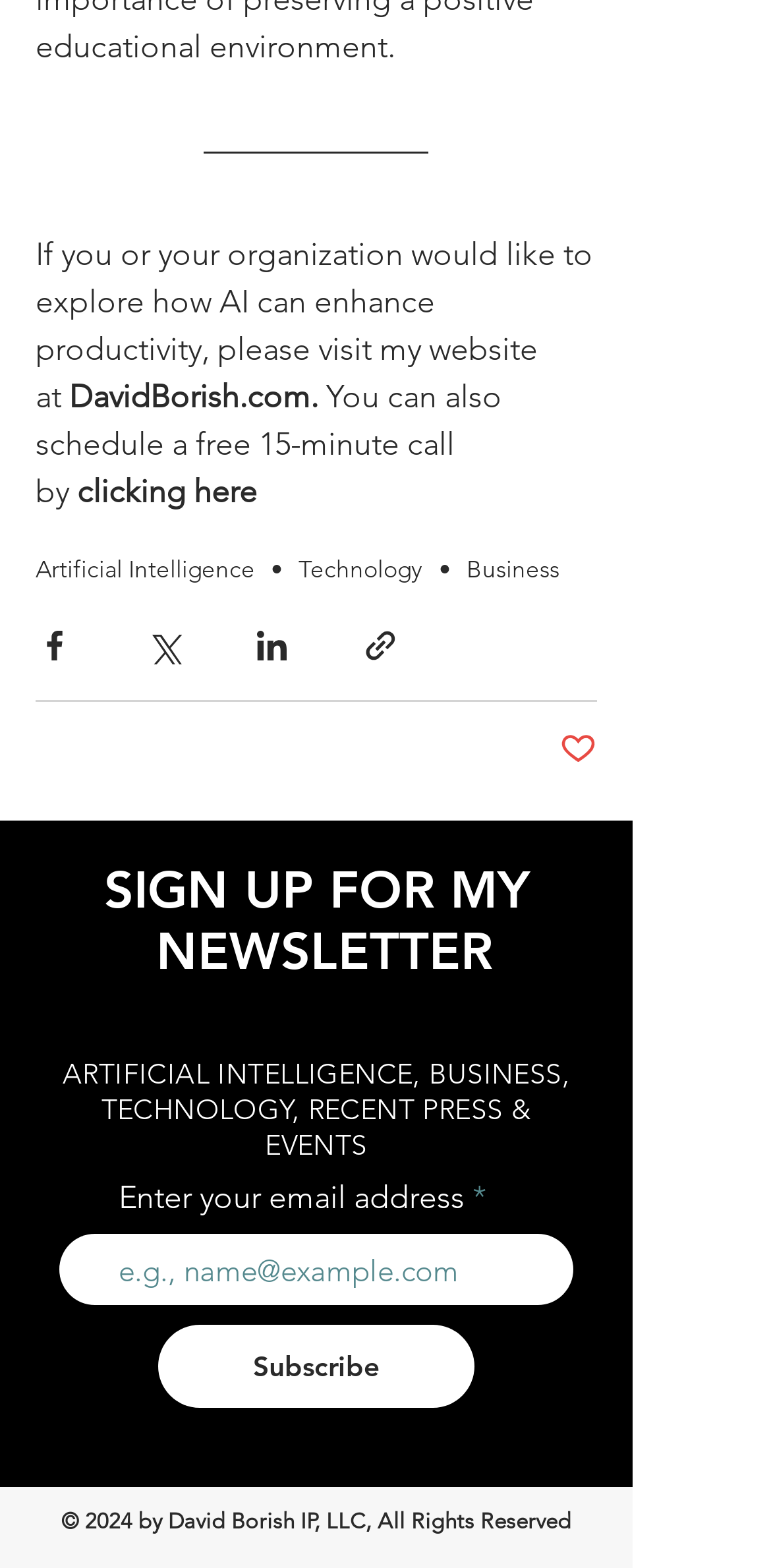From the image, can you give a detailed response to the question below:
What is the topic of the newsletter?

The topic of the newsletter can be inferred from the heading 'ARTIFICIAL INTELLIGENCE, BUSINESS, TECHNOLOGY, RECENT PRESS & EVENTS', which suggests that the newsletter will cover these topics.